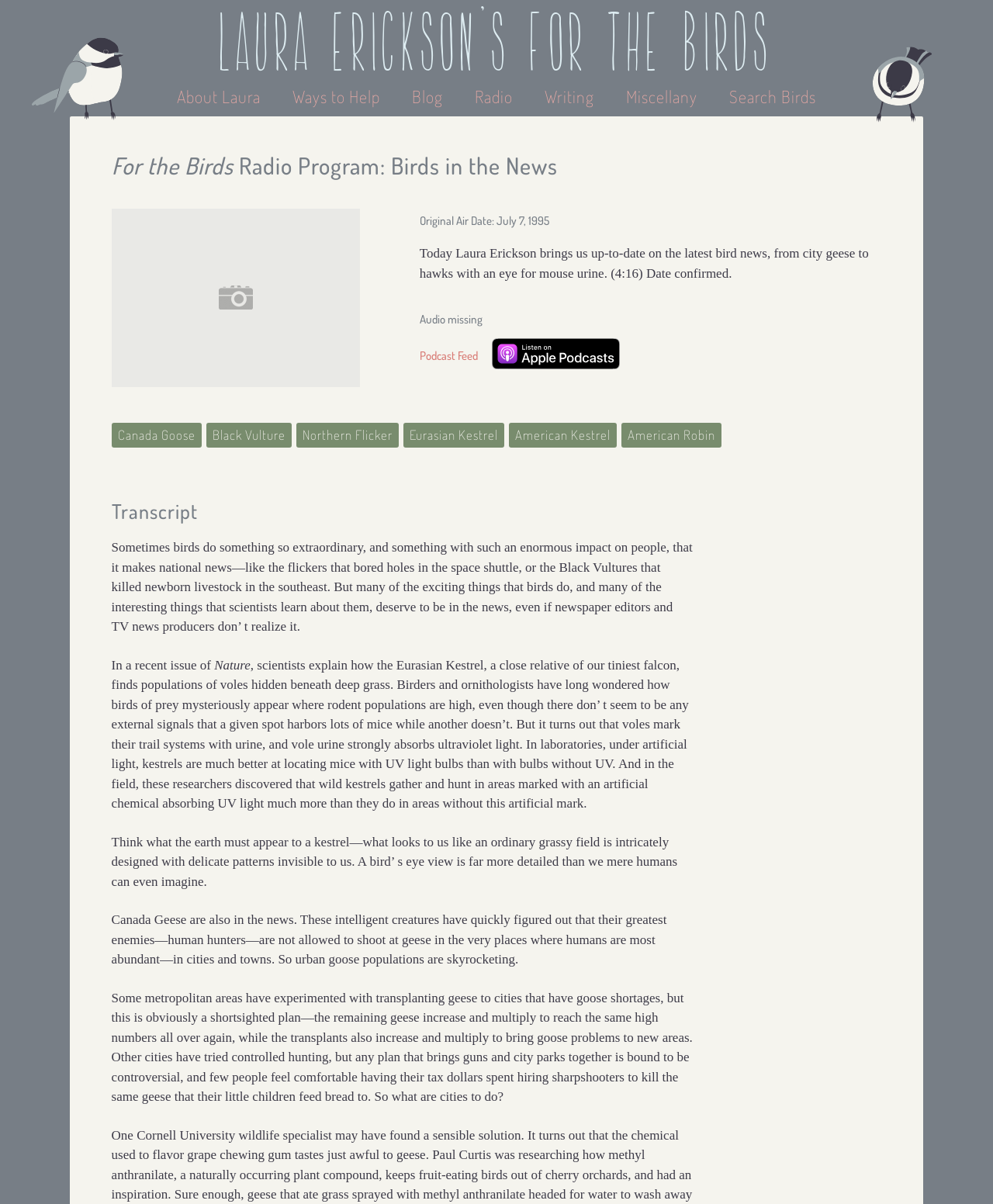Please answer the following question using a single word or phrase: 
What is the topic of the radio program?

Birds in the News